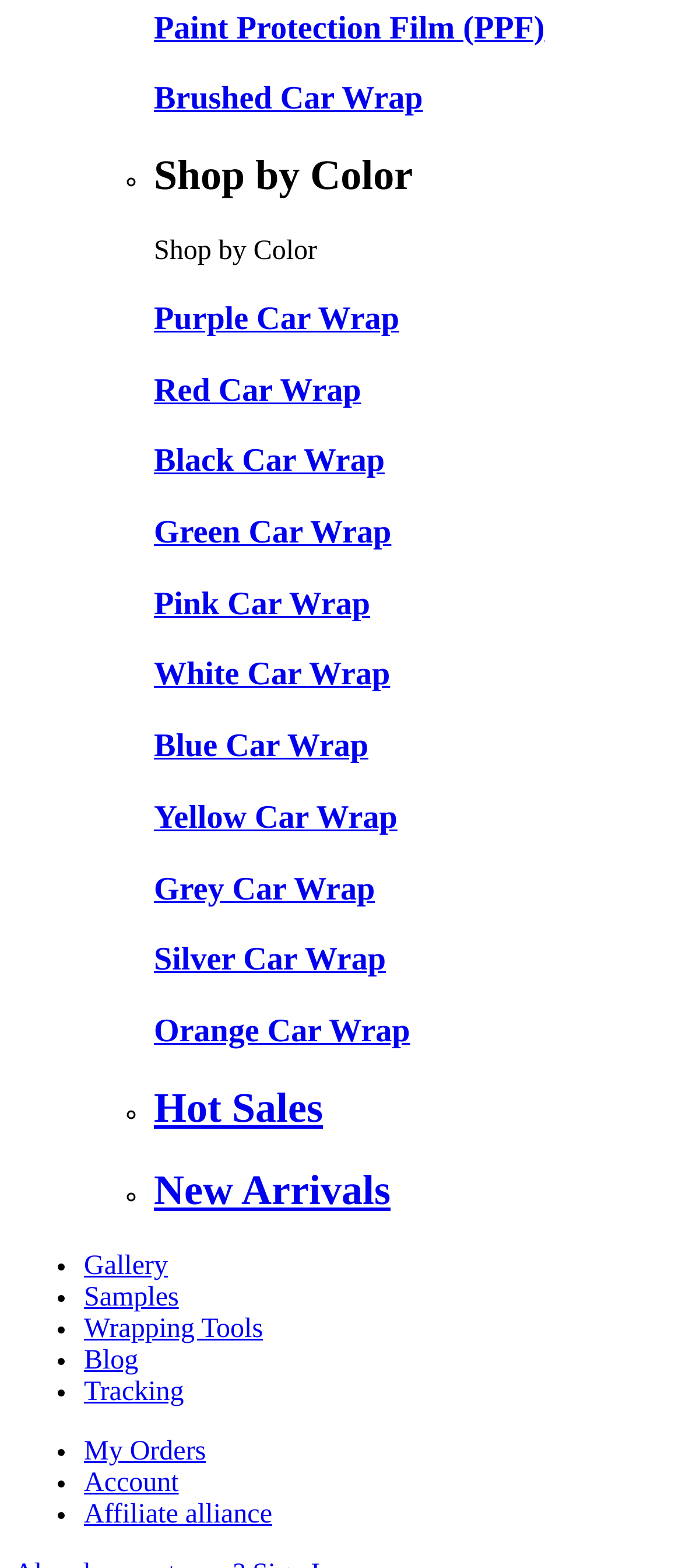Please provide the bounding box coordinates in the format (top-left x, top-left y, bottom-right x, bottom-right y). Remember, all values are floating point numbers between 0 and 1. What is the bounding box coordinate of the region described as: Paint Protection Film (PPF)

[0.226, 0.006, 0.799, 0.03]